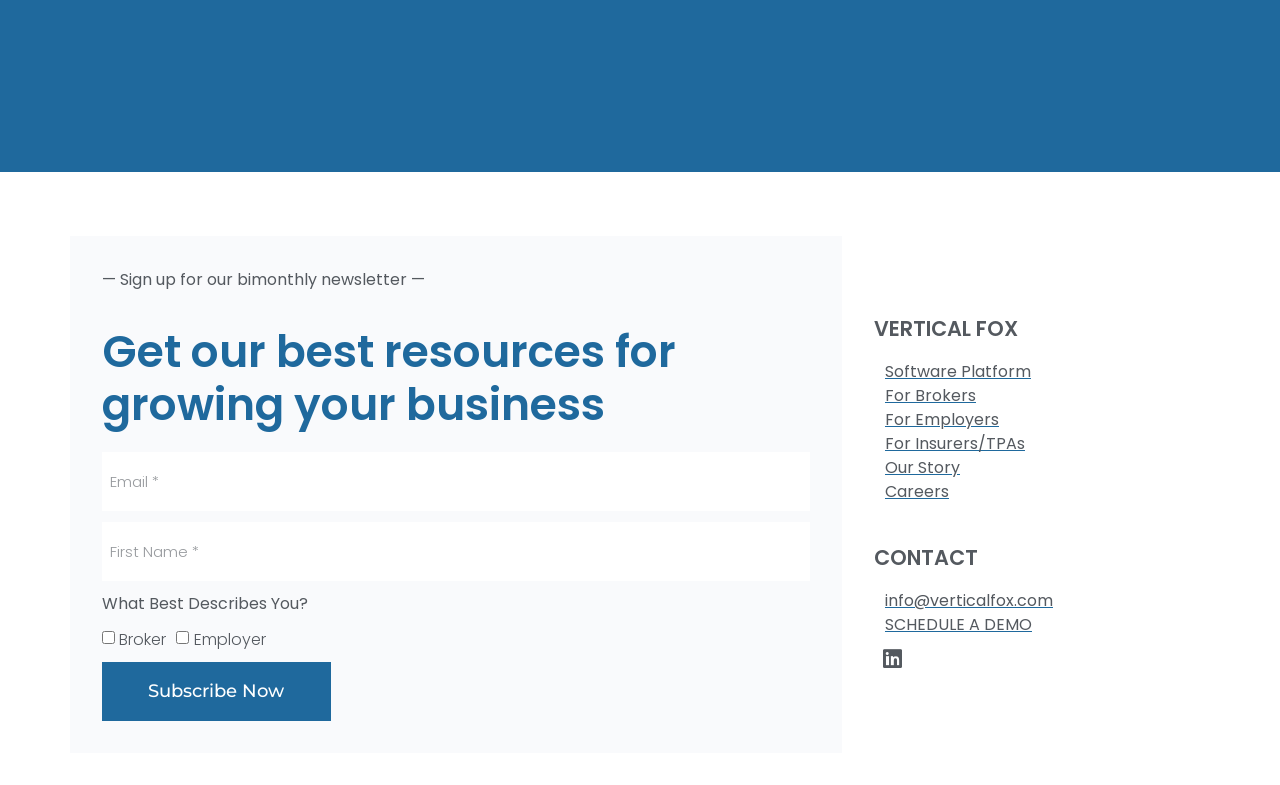Please determine the bounding box coordinates of the element's region to click in order to carry out the following instruction: "Learn more about the software platform". The coordinates should be four float numbers between 0 and 1, i.e., [left, top, right, bottom].

[0.691, 0.458, 0.92, 0.489]